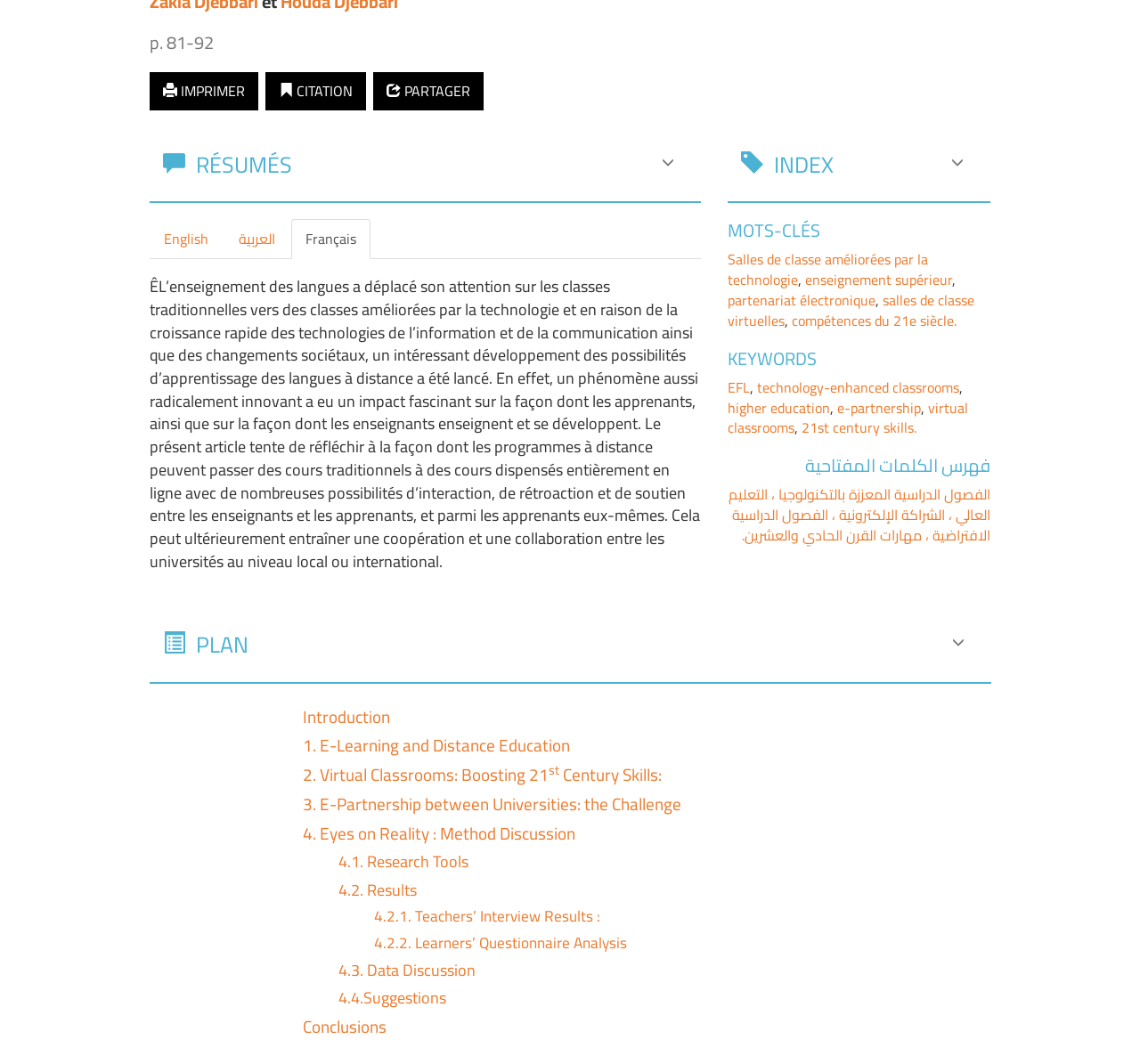From the webpage screenshot, predict the bounding box of the UI element that matches this description: "Français".

[0.255, 0.206, 0.325, 0.244]